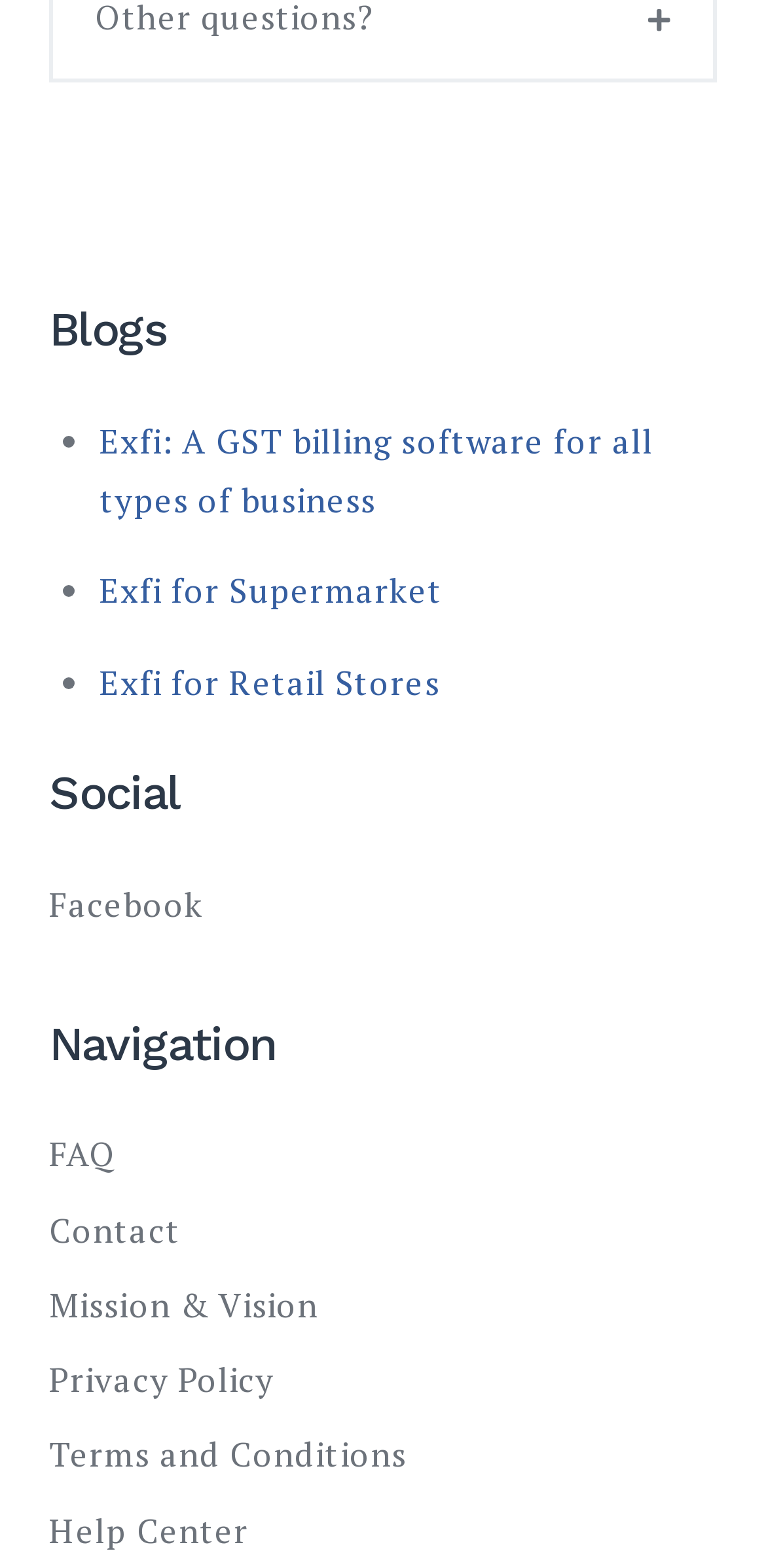Please identify the bounding box coordinates of the clickable region that I should interact with to perform the following instruction: "read blog about Exfi for Supermarket". The coordinates should be expressed as four float numbers between 0 and 1, i.e., [left, top, right, bottom].

[0.129, 0.362, 0.578, 0.391]